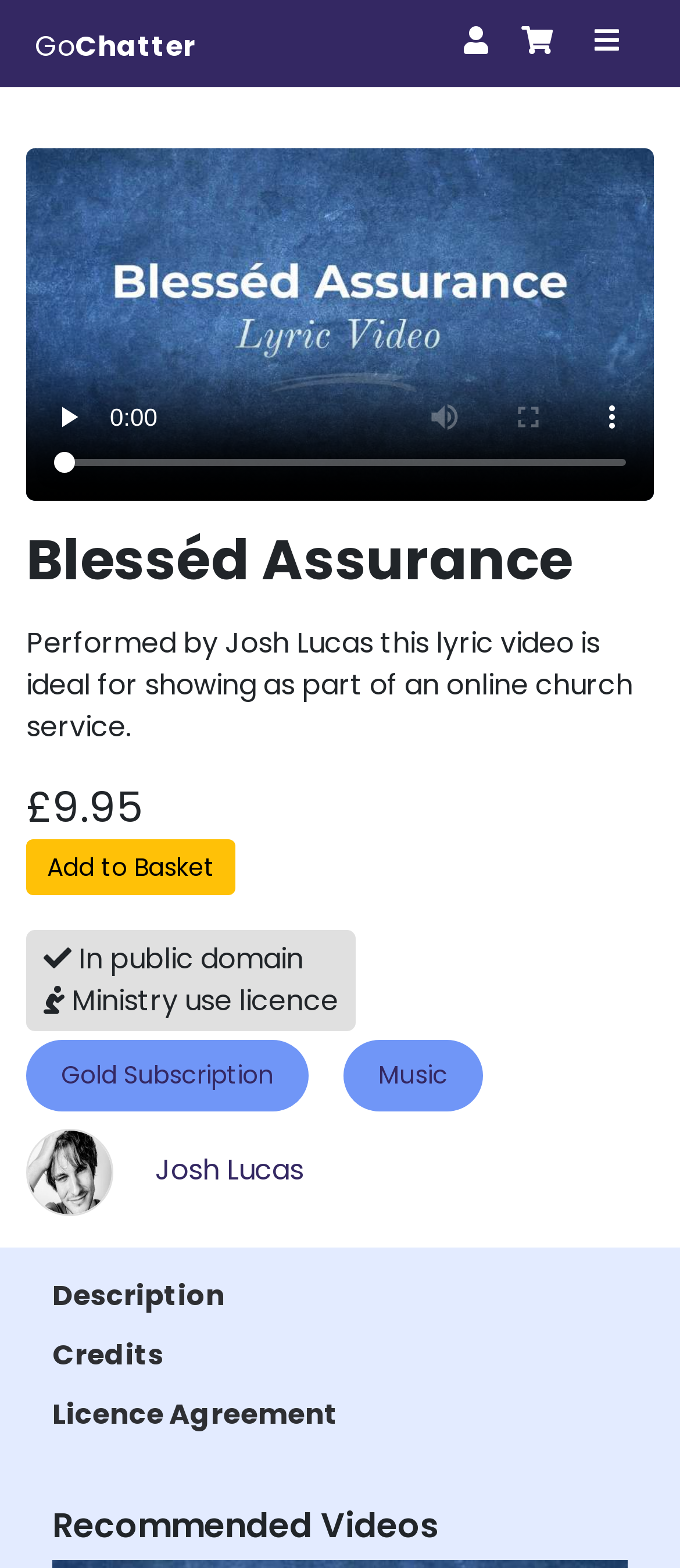Pinpoint the bounding box coordinates of the element to be clicked to execute the instruction: "Click the play button".

[0.038, 0.24, 0.162, 0.293]